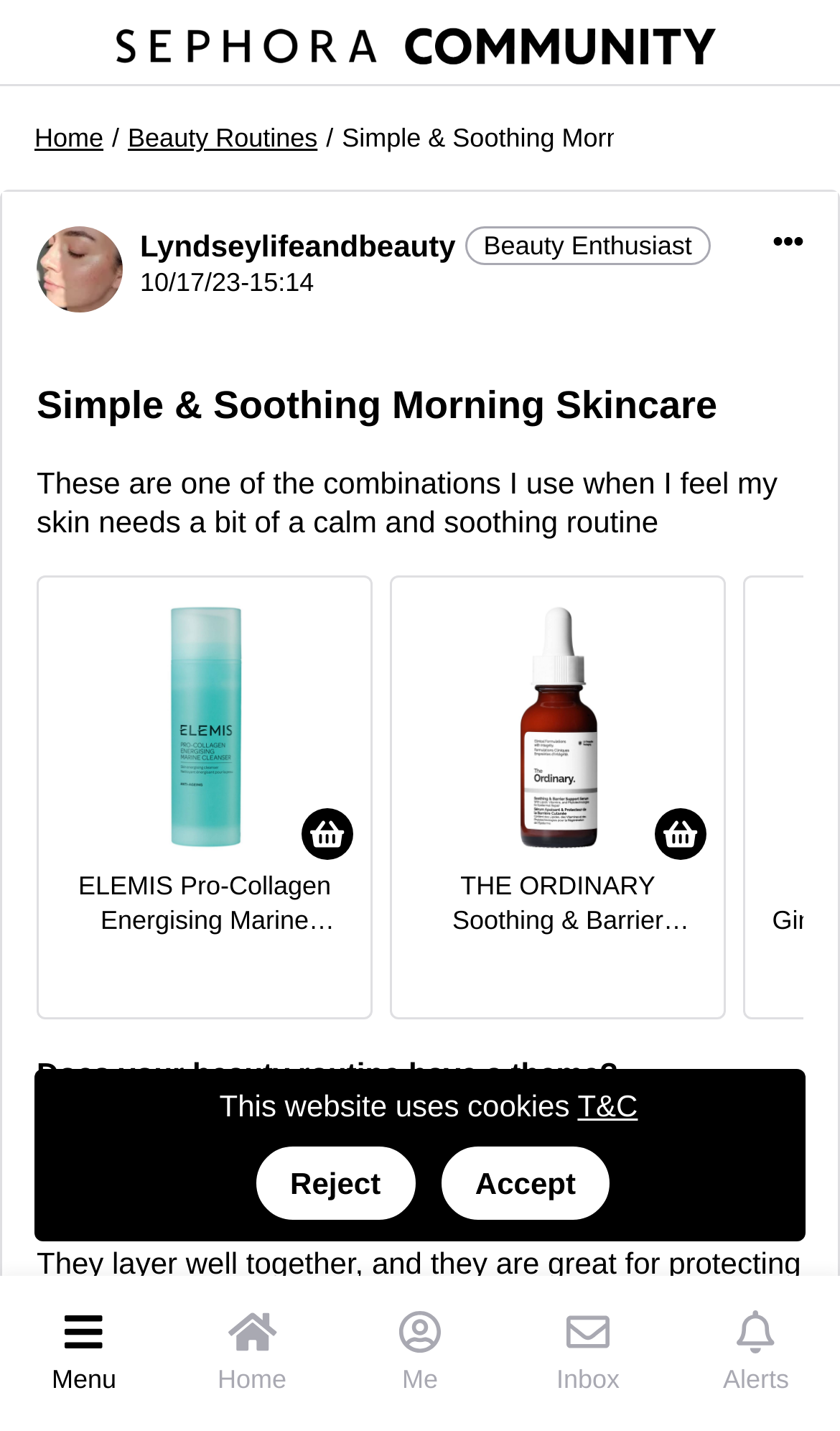What is the theme of the beauty routine?
Provide a one-word or short-phrase answer based on the image.

Morning soothing routine